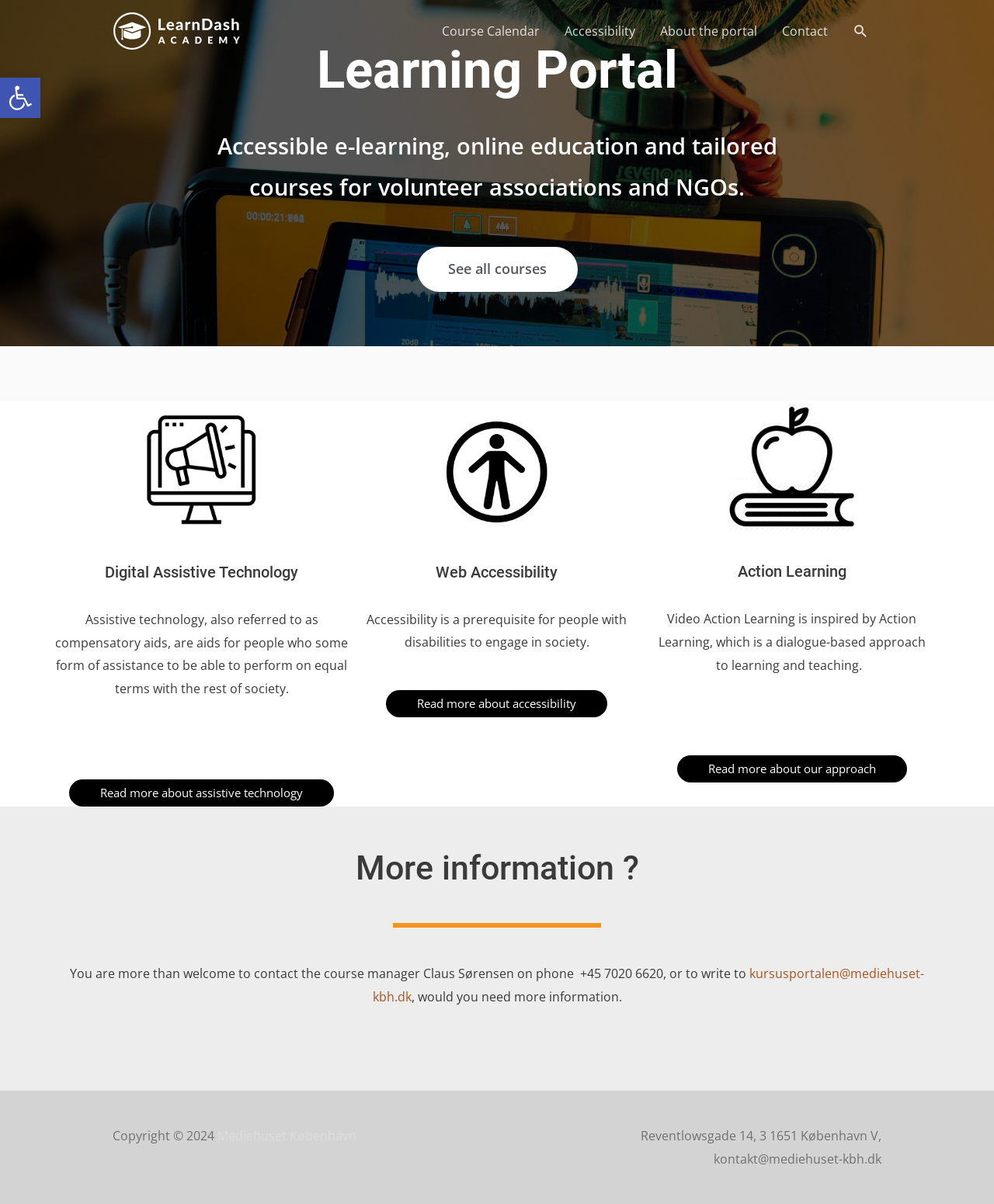Please locate the bounding box coordinates of the region I need to click to follow this instruction: "Go to course calendar".

[0.432, 0.005, 0.555, 0.047]